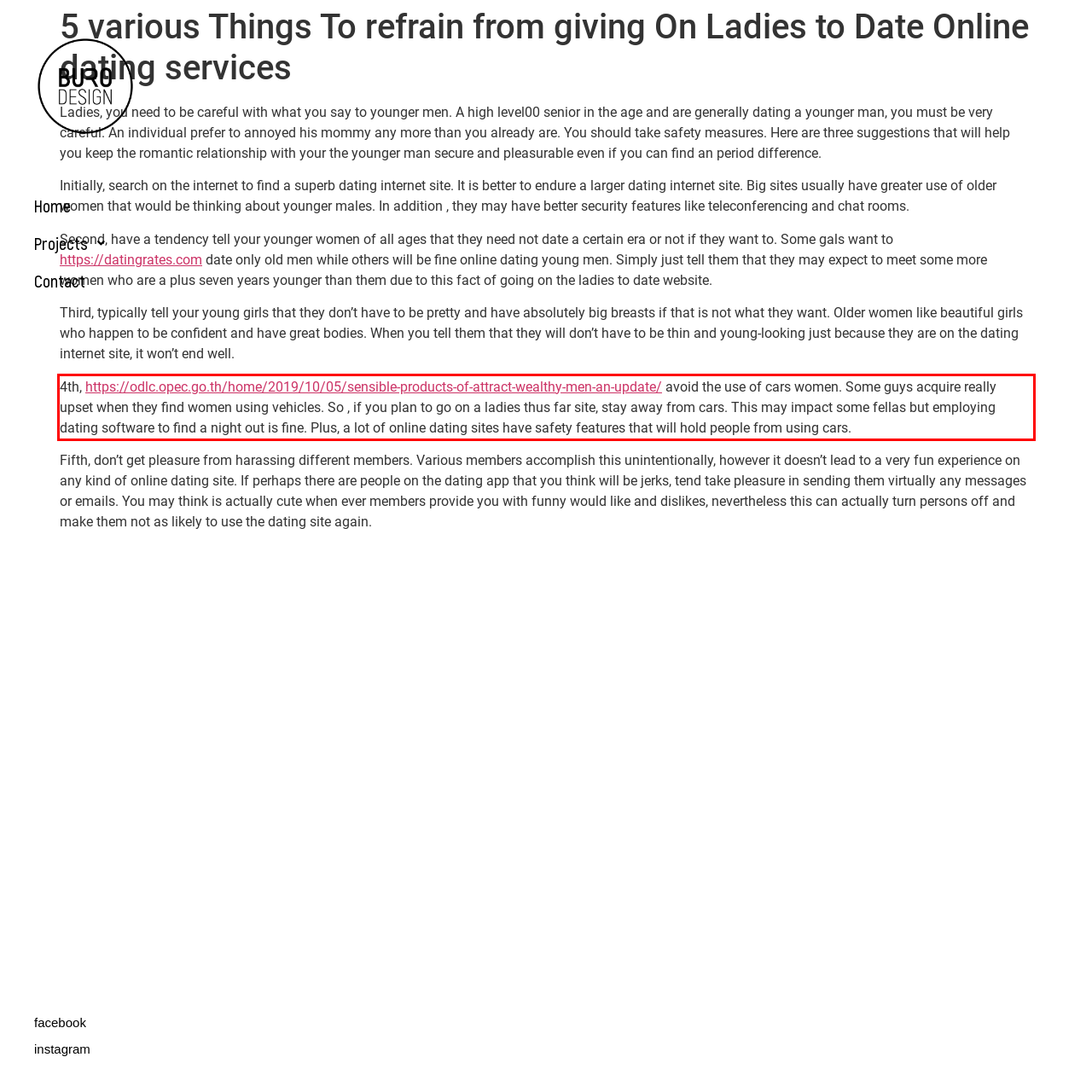Perform OCR on the text inside the red-bordered box in the provided screenshot and output the content.

4th, https://odlc.opec.go.th/home/2019/10/05/sensible-products-of-attract-wealthy-men-an-update/ avoid the use of cars women. Some guys acquire really upset when they find women using vehicles. So , if you plan to go on a ladies thus far site, stay away from cars. This may impact some fellas but employing dating software to find a night out is fine. Plus, a lot of online dating sites have safety features that will hold people from using cars.